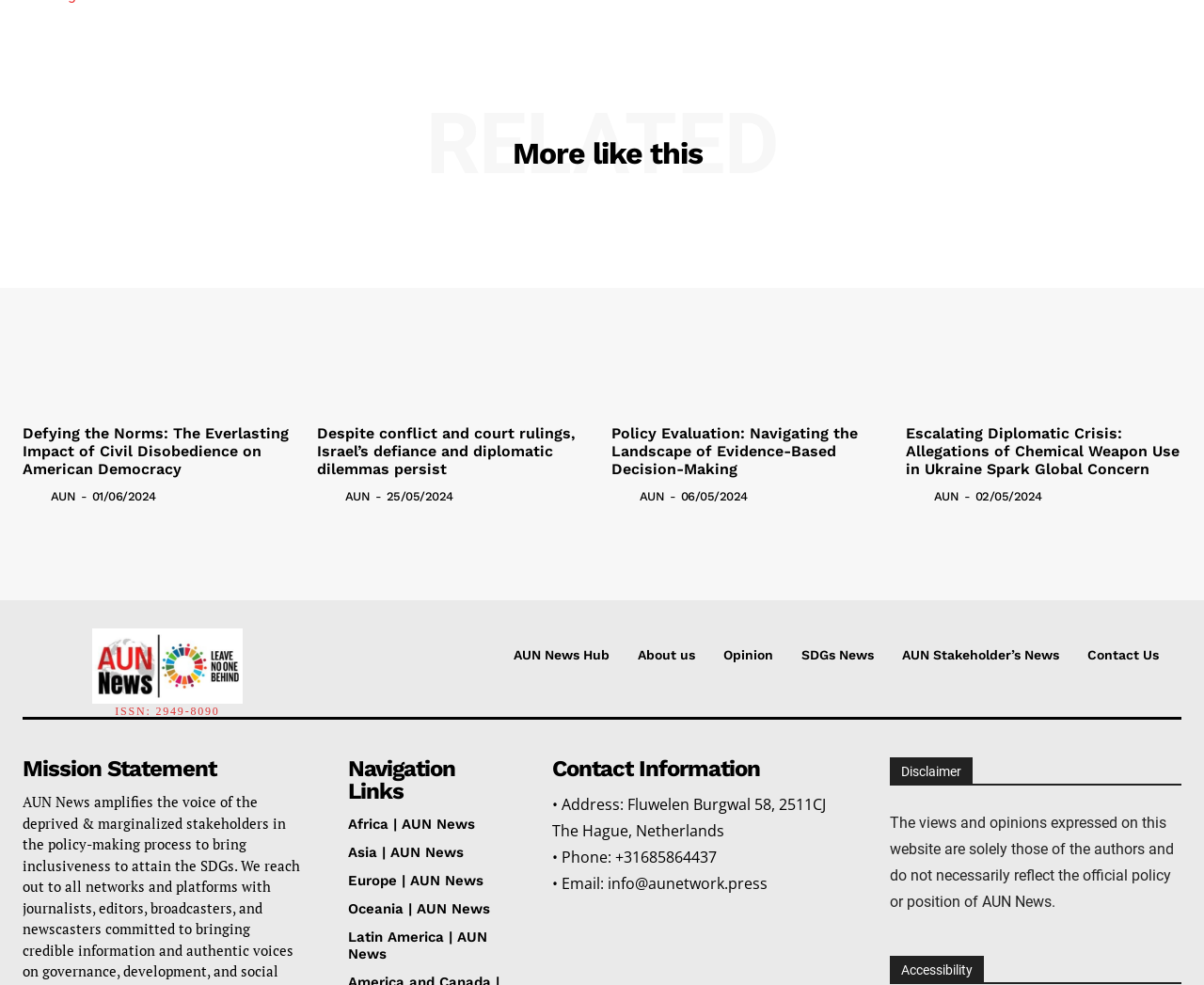Identify the bounding box coordinates of the element to click to follow this instruction: 'Read 'Despite conflict and court rulings, Israel’s defiance and diplomatic dilemmas persist''. Ensure the coordinates are four float values between 0 and 1, provided as [left, top, right, bottom].

[0.263, 0.219, 0.492, 0.415]